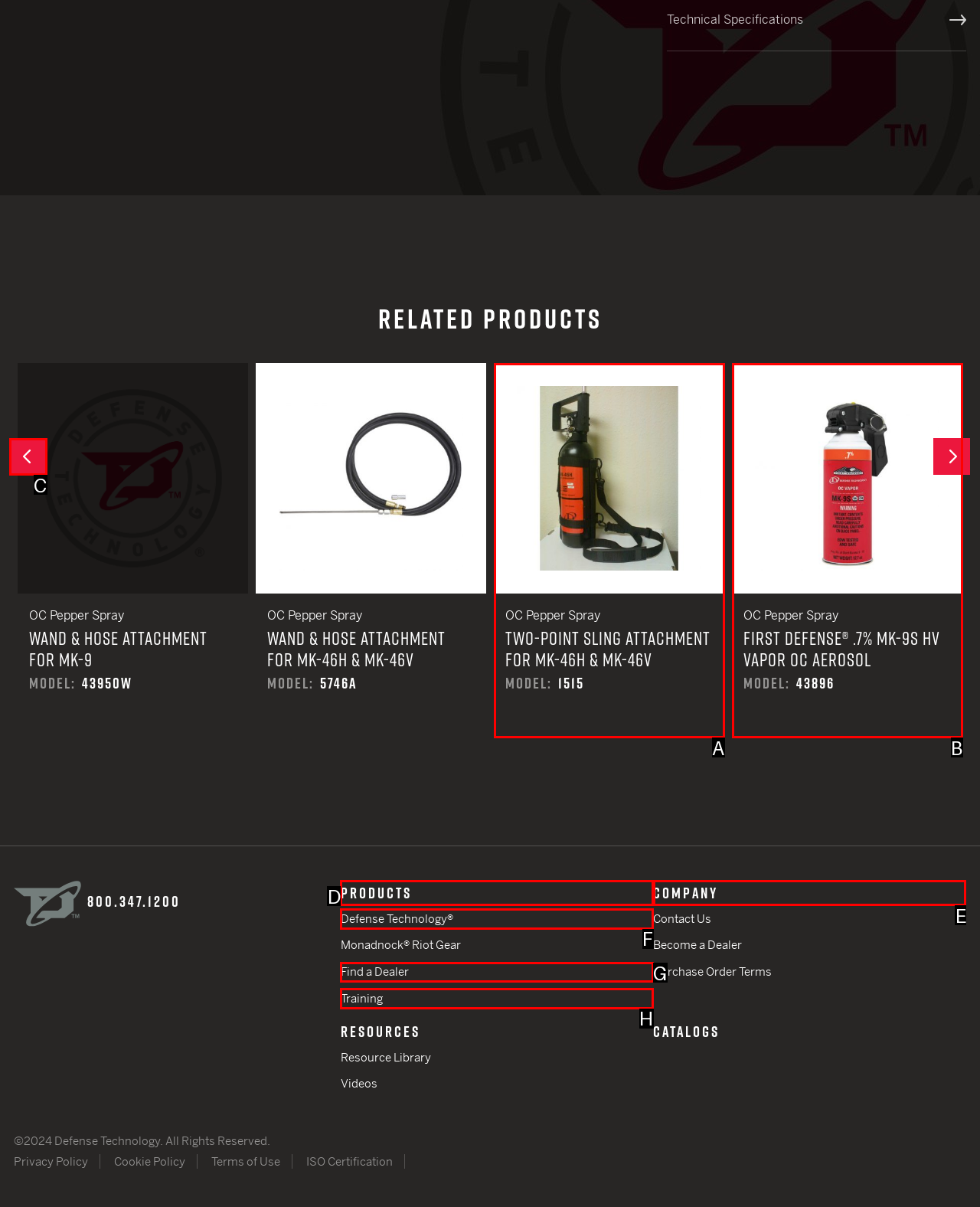Indicate the UI element to click to perform the task: Click the 'Previous' button. Reply with the letter corresponding to the chosen element.

C